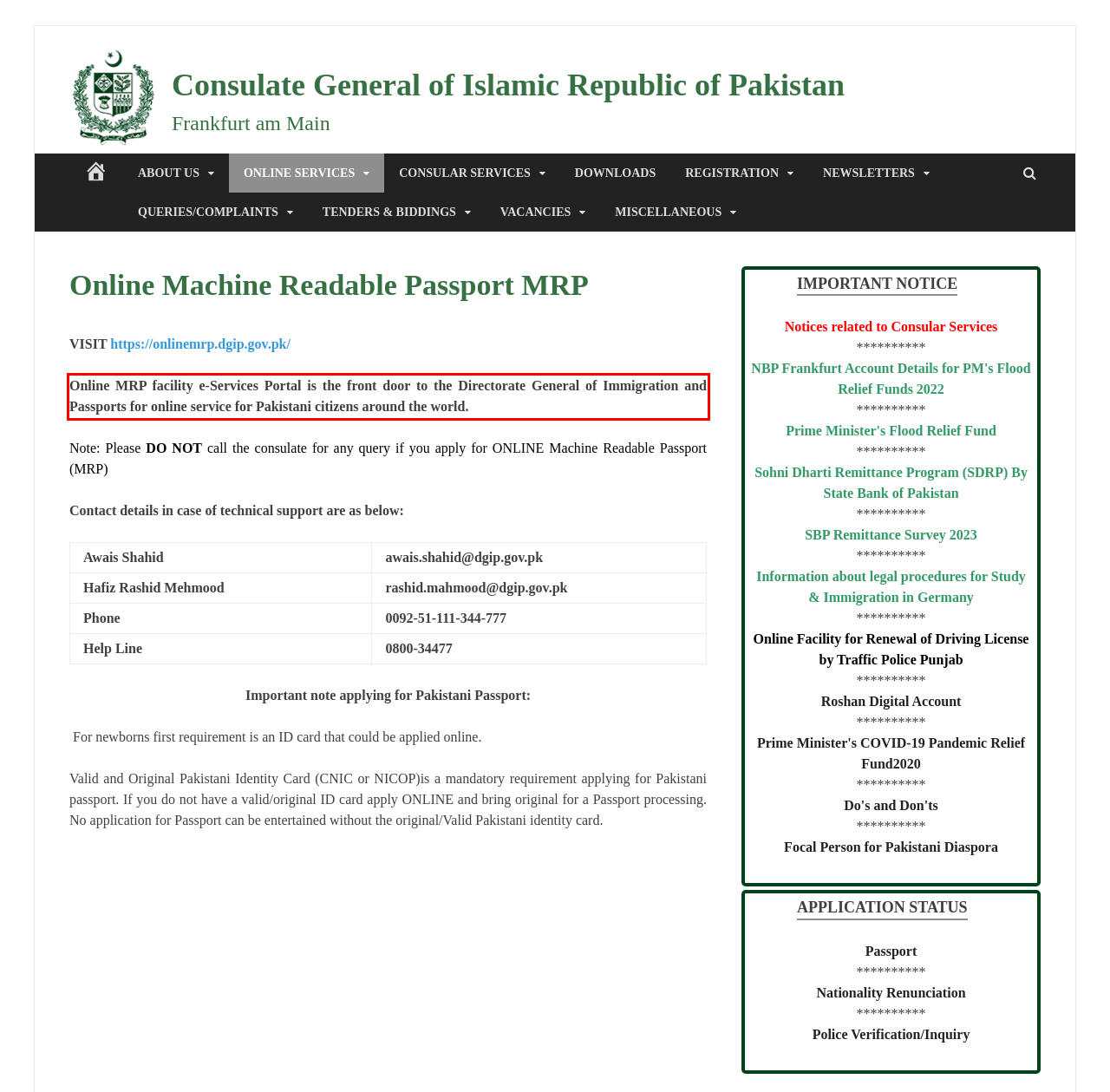Review the webpage screenshot provided, and perform OCR to extract the text from the red bounding box.

Online MRP facility e-Services Portal is the front door to the Directorate General of Immigration and Passports for online service for Pakistani citizens around the world.